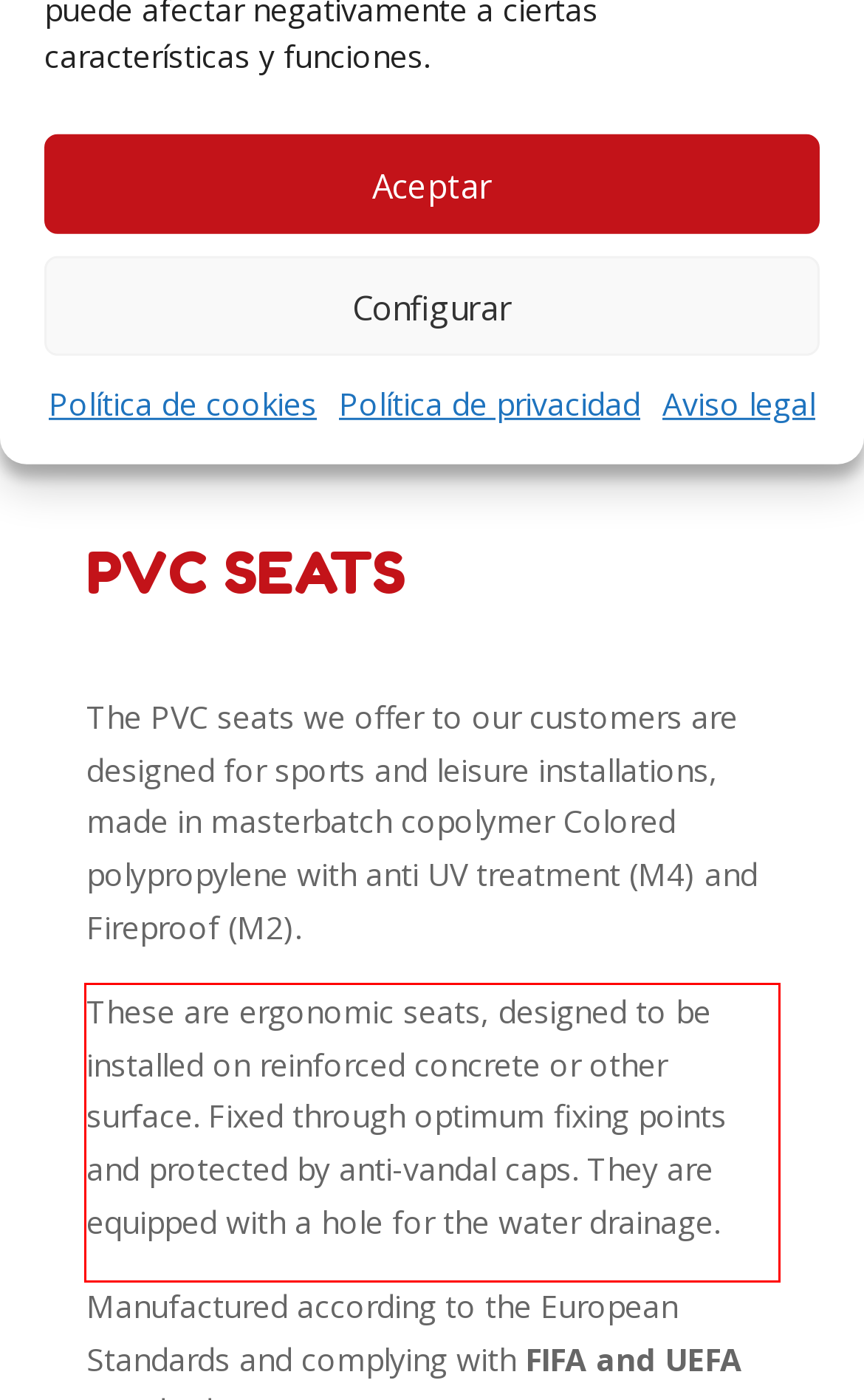Using the webpage screenshot, recognize and capture the text within the red bounding box.

These are ergonomic seats, designed to be installed on reinforced concrete or other surface. Fixed through optimum fixing points and protected by anti-vandal caps. They are equipped with a hole for the water drainage.